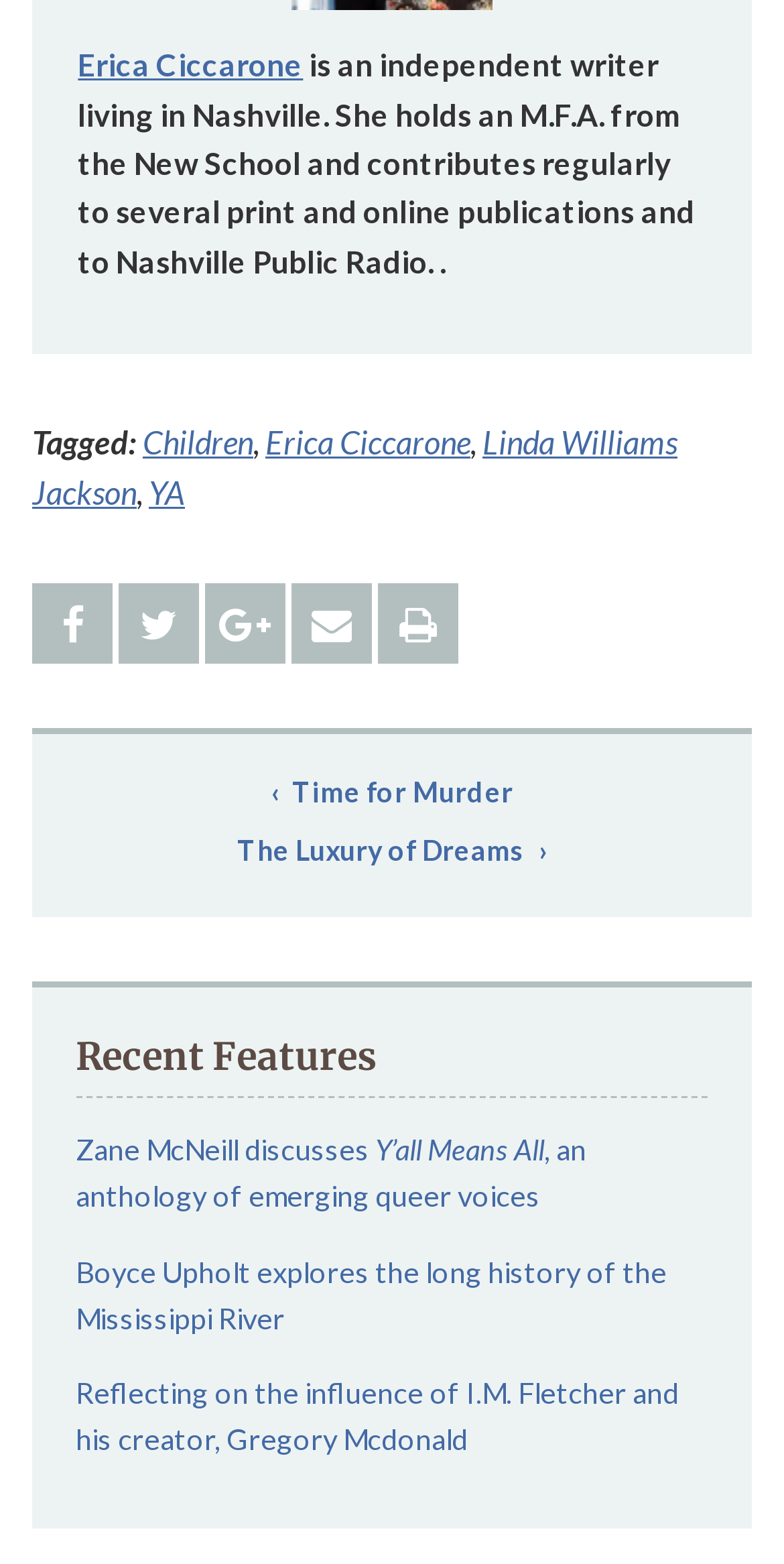What is the previous post?
Respond to the question with a single word or phrase according to the image.

Time for Murder